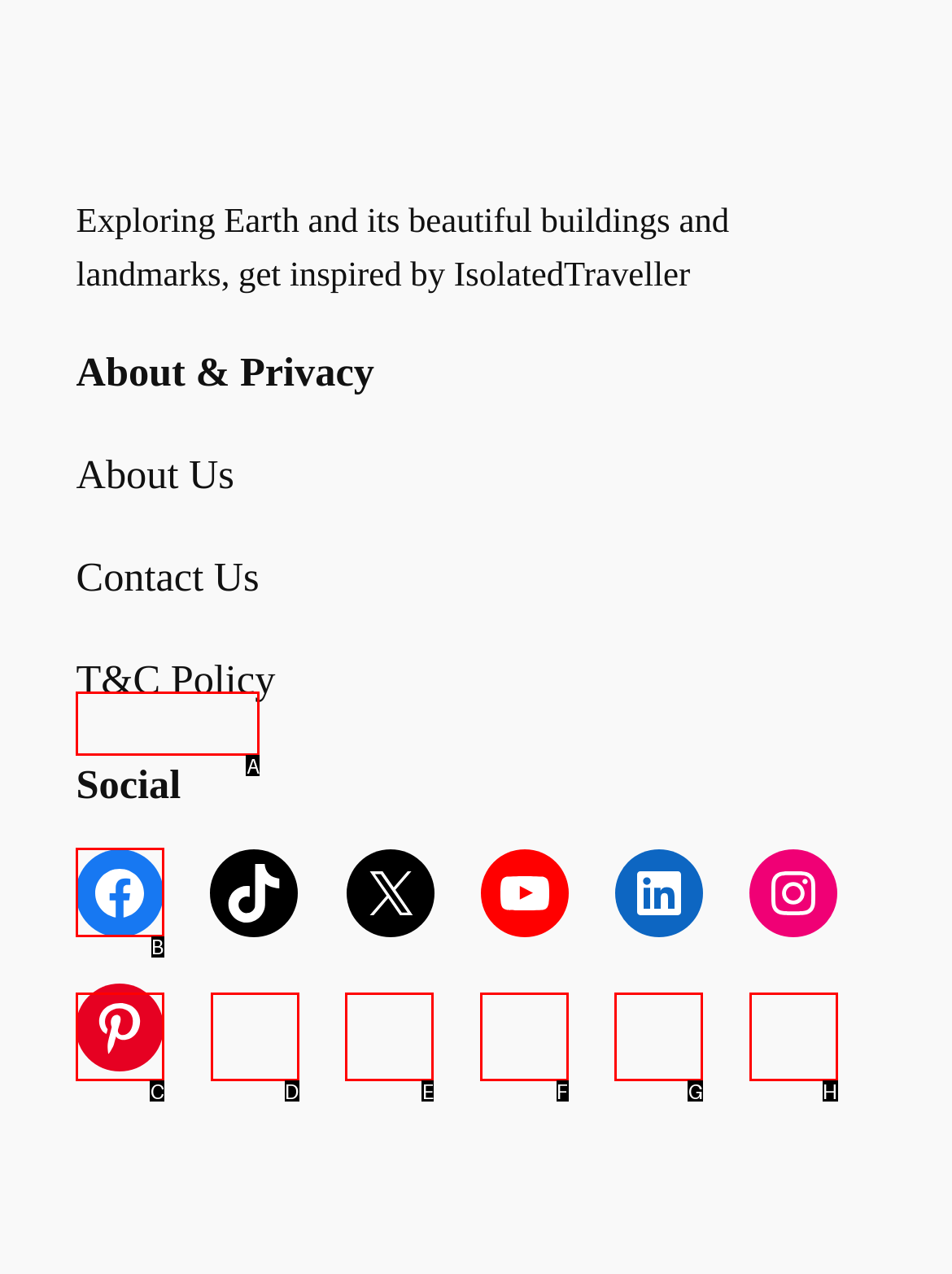Tell me which letter corresponds to the UI element that should be clicked to fulfill this instruction: visit facebook page
Answer using the letter of the chosen option directly.

B